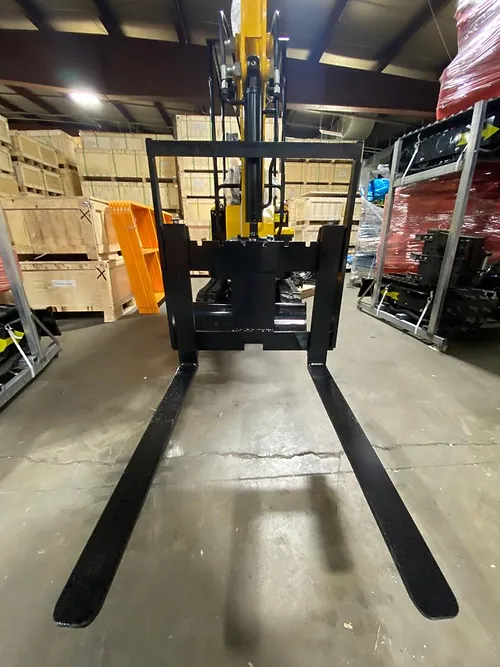Is the setting an outdoor environment?
Please provide a comprehensive answer based on the information in the image.

The caption describes the setting as a 'warehouse or storage area', which suggests an indoor environment. Additionally, the presence of wooden pallets and tools in the background further supports this conclusion.